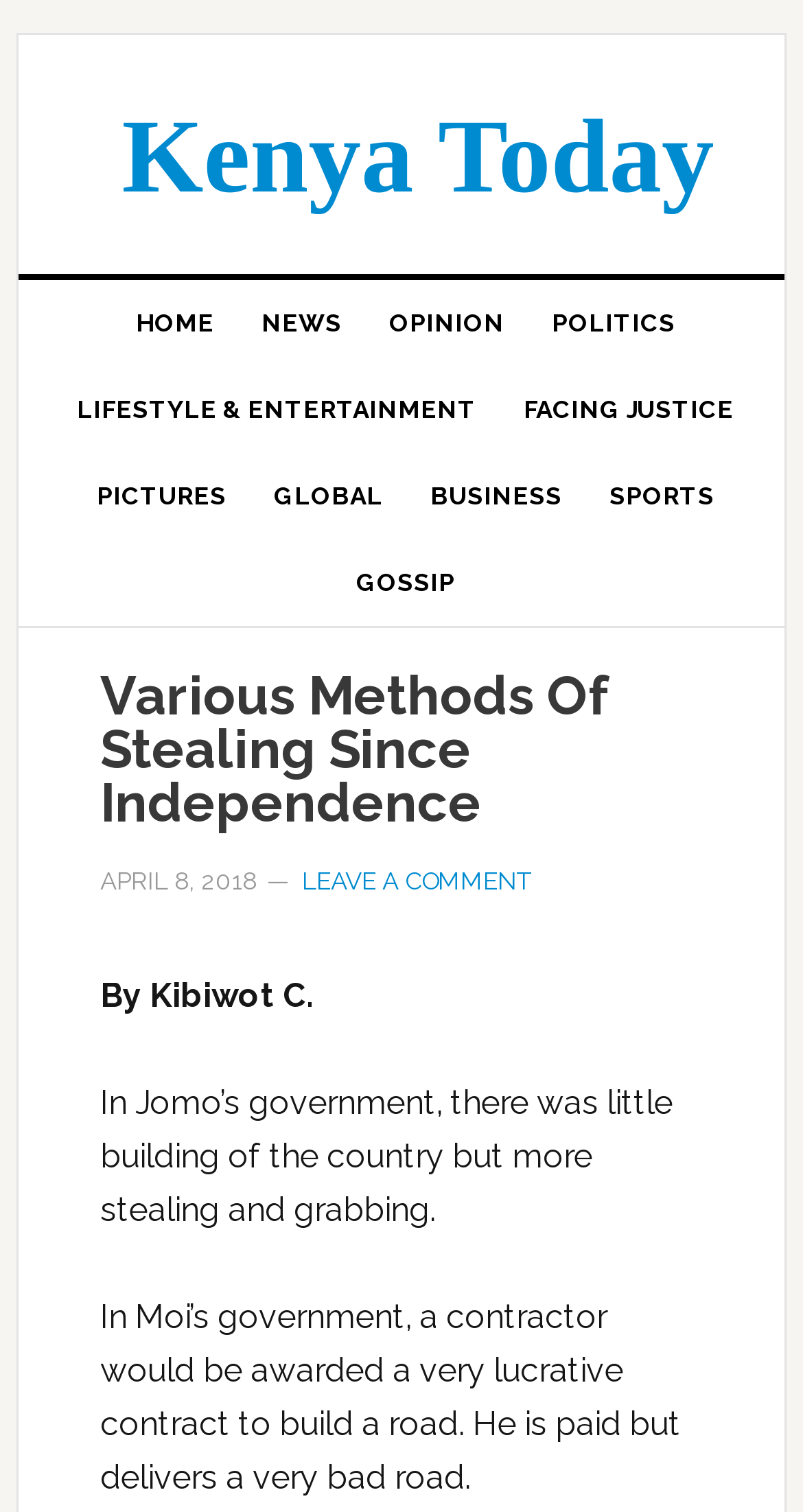Determine the bounding box coordinates of the region that needs to be clicked to achieve the task: "leave a comment".

[0.376, 0.573, 0.661, 0.592]